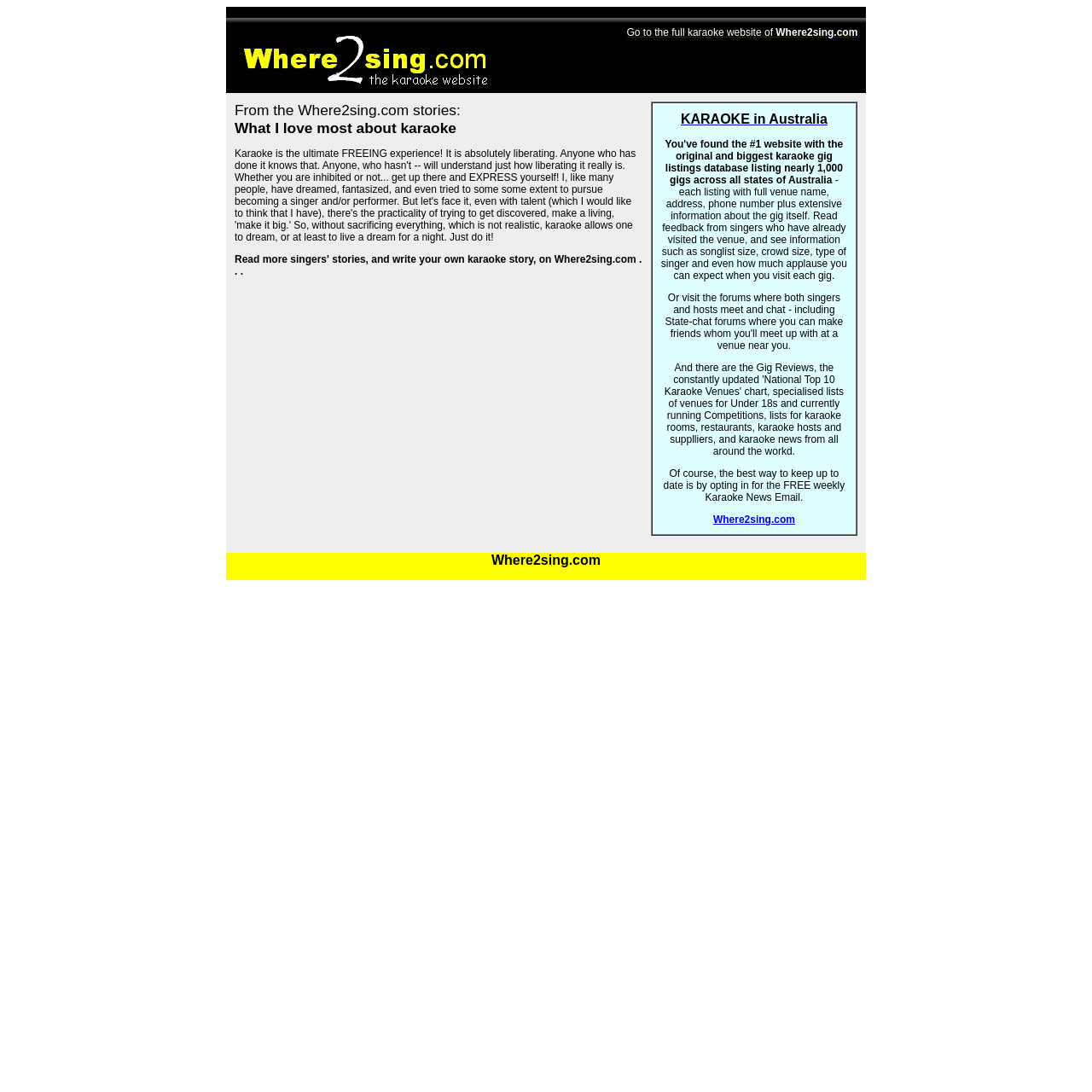Specify the bounding box coordinates (top-left x, top-left y, bottom-right x, bottom-right y) of the UI element in the screenshot that matches this description: KARAOKE in Australia

[0.605, 0.102, 0.776, 0.138]